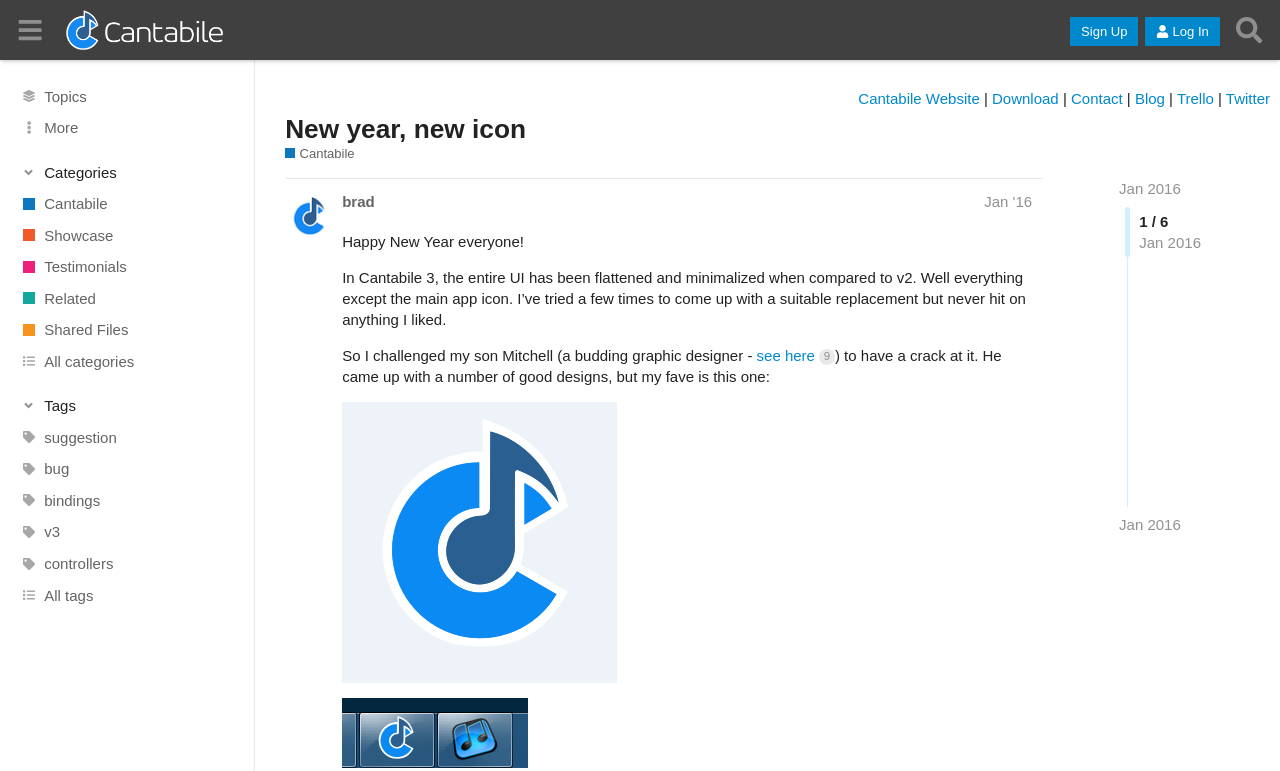Highlight the bounding box coordinates of the element you need to click to perform the following instruction: "View the 'Cantabile Community' page."

[0.051, 0.013, 0.174, 0.065]